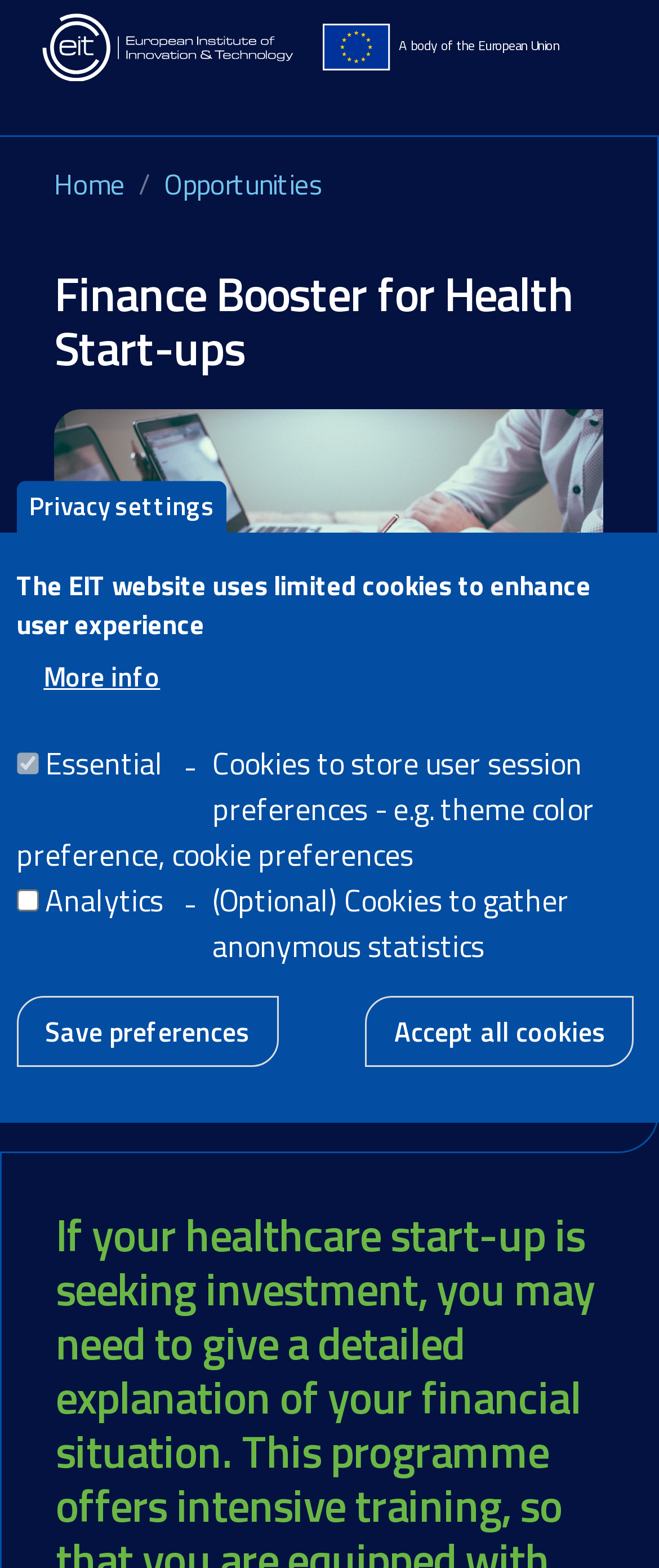Identify the bounding box coordinates for the element you need to click to achieve the following task: "Click the Save preferences button". The coordinates must be four float values ranging from 0 to 1, formatted as [left, top, right, bottom].

[0.025, 0.635, 0.422, 0.68]